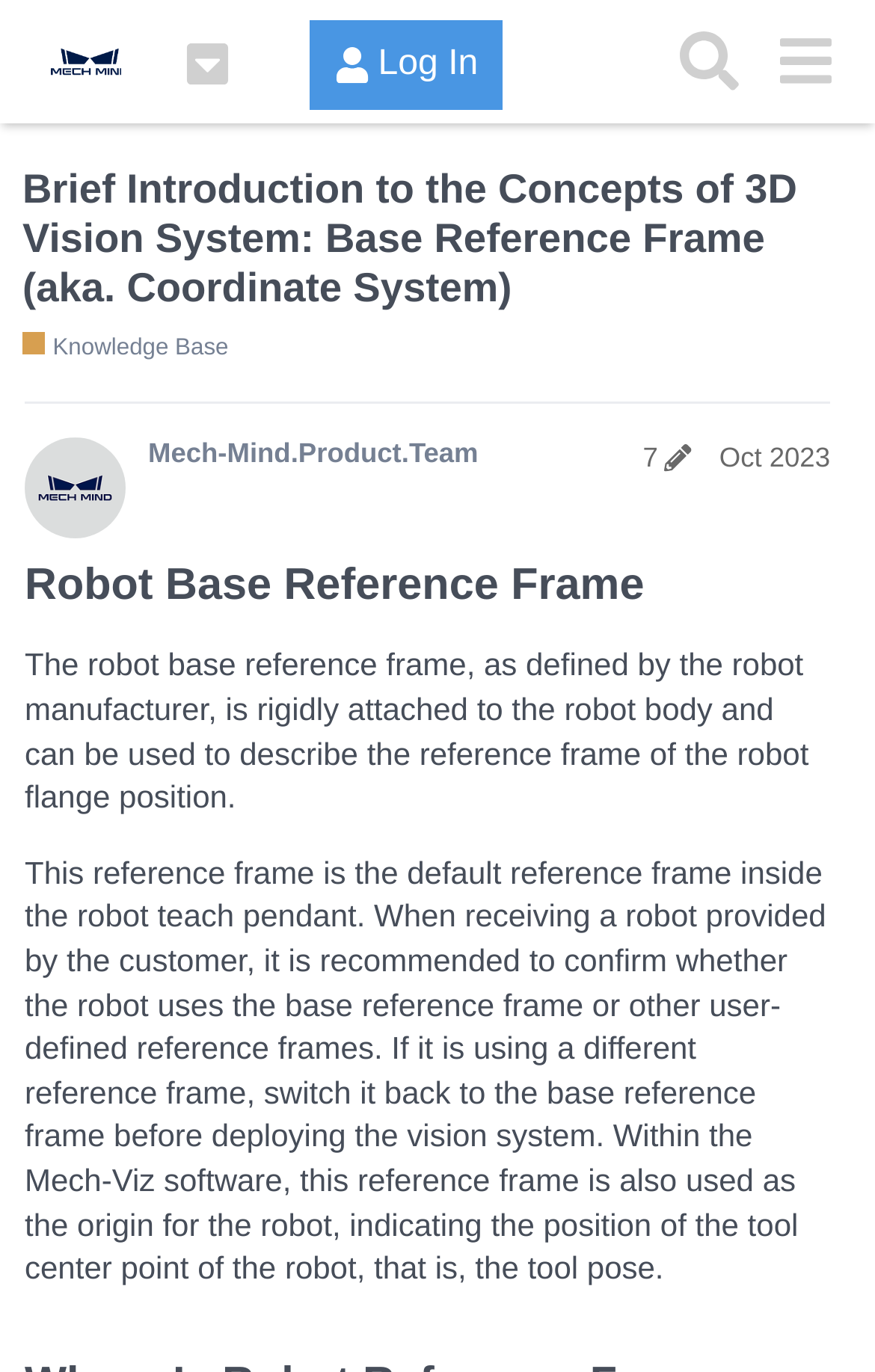Give a one-word or short phrase answer to the question: 
Who edited the post in October 2023?

Mech-Mind.Product.Team